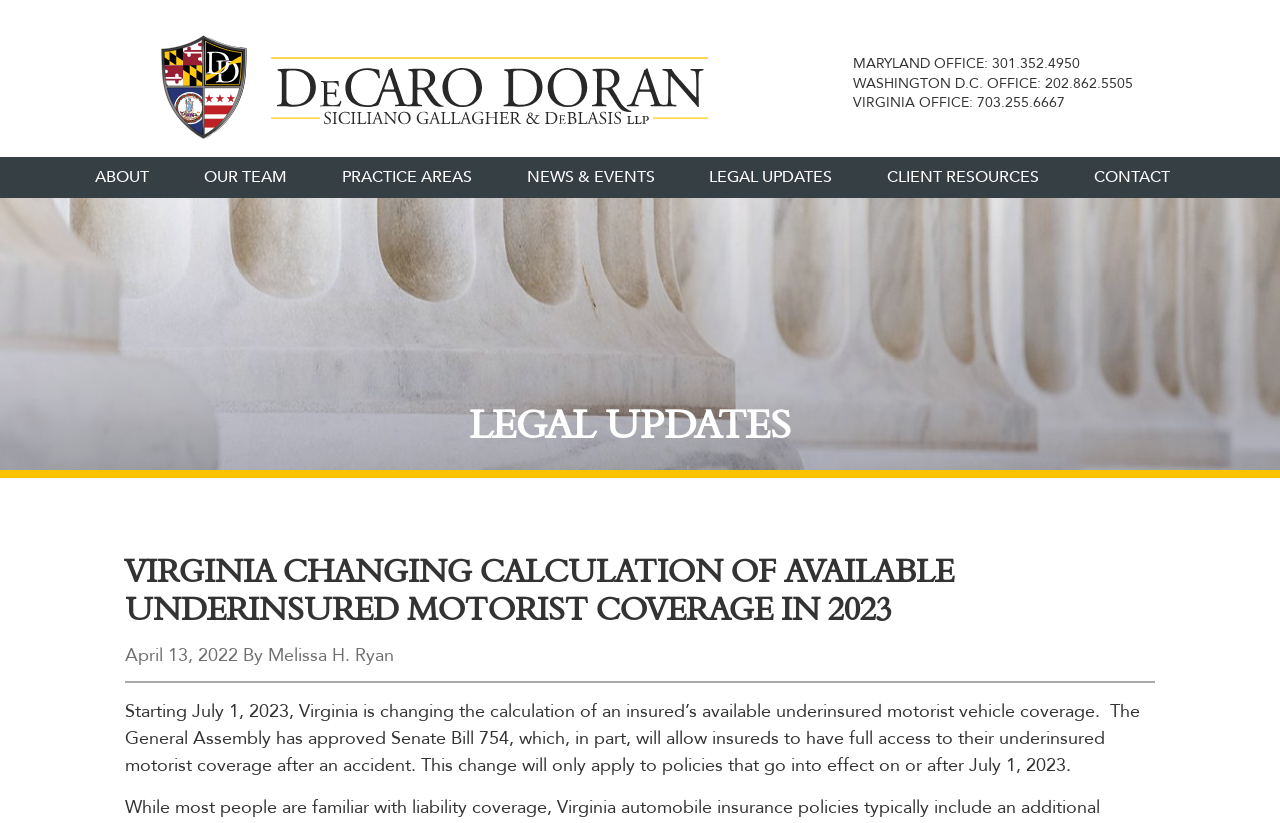Given the element description, predict the bounding box coordinates in the format (top-left x, top-left y, bottom-right x, bottom-right y). Make sure all values are between 0 and 1. Here is the element description: Client Resources

[0.678, 0.191, 0.828, 0.24]